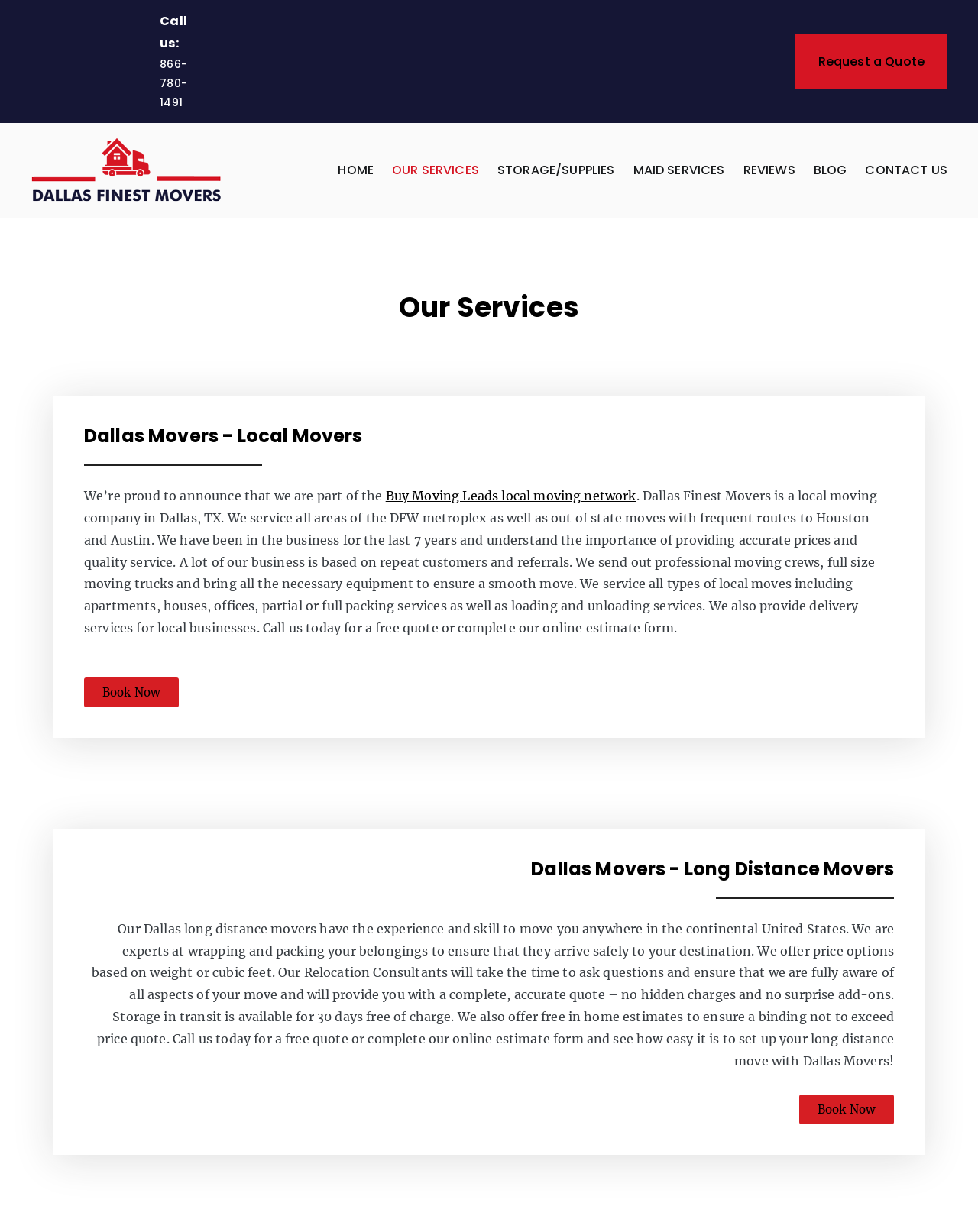Locate the bounding box coordinates of the area that needs to be clicked to fulfill the following instruction: "Request a quote". The coordinates should be in the format of four float numbers between 0 and 1, namely [left, top, right, bottom].

[0.836, 0.043, 0.945, 0.057]